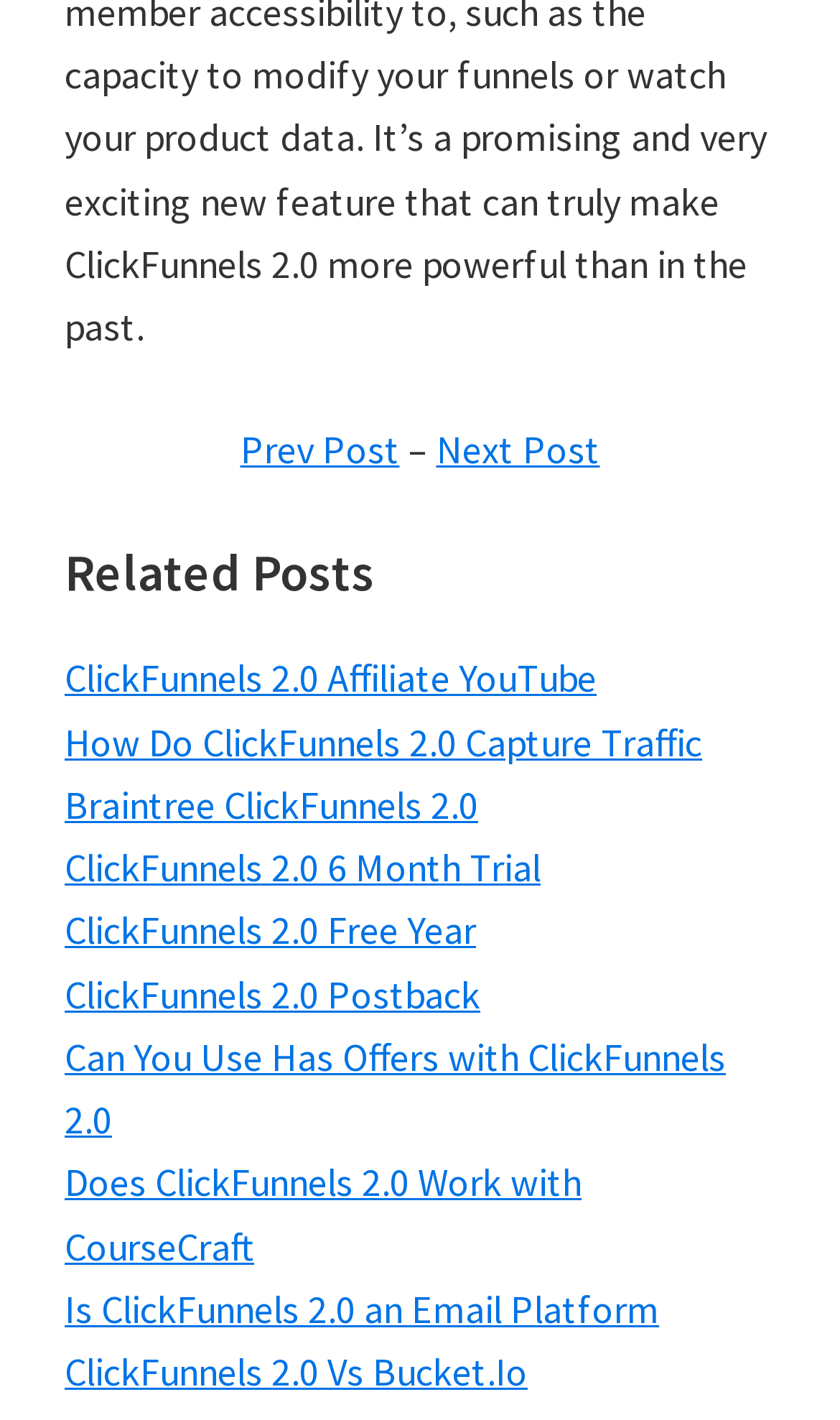Using the webpage screenshot, locate the HTML element that fits the following description and provide its bounding box: "Braintree ClickFunnels 2.0".

[0.077, 0.549, 0.569, 0.584]